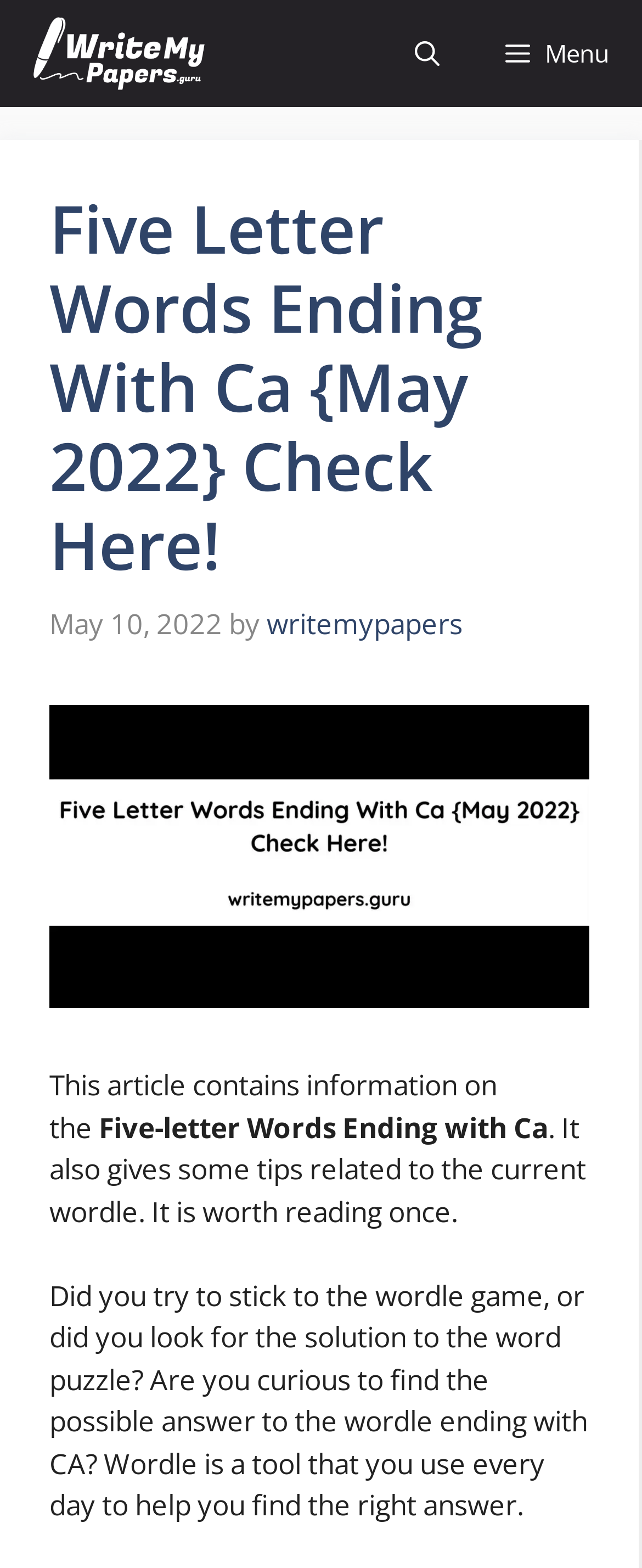Determine the primary headline of the webpage.

Five Letter Words Ending With Ca {May 2022} Check Here!